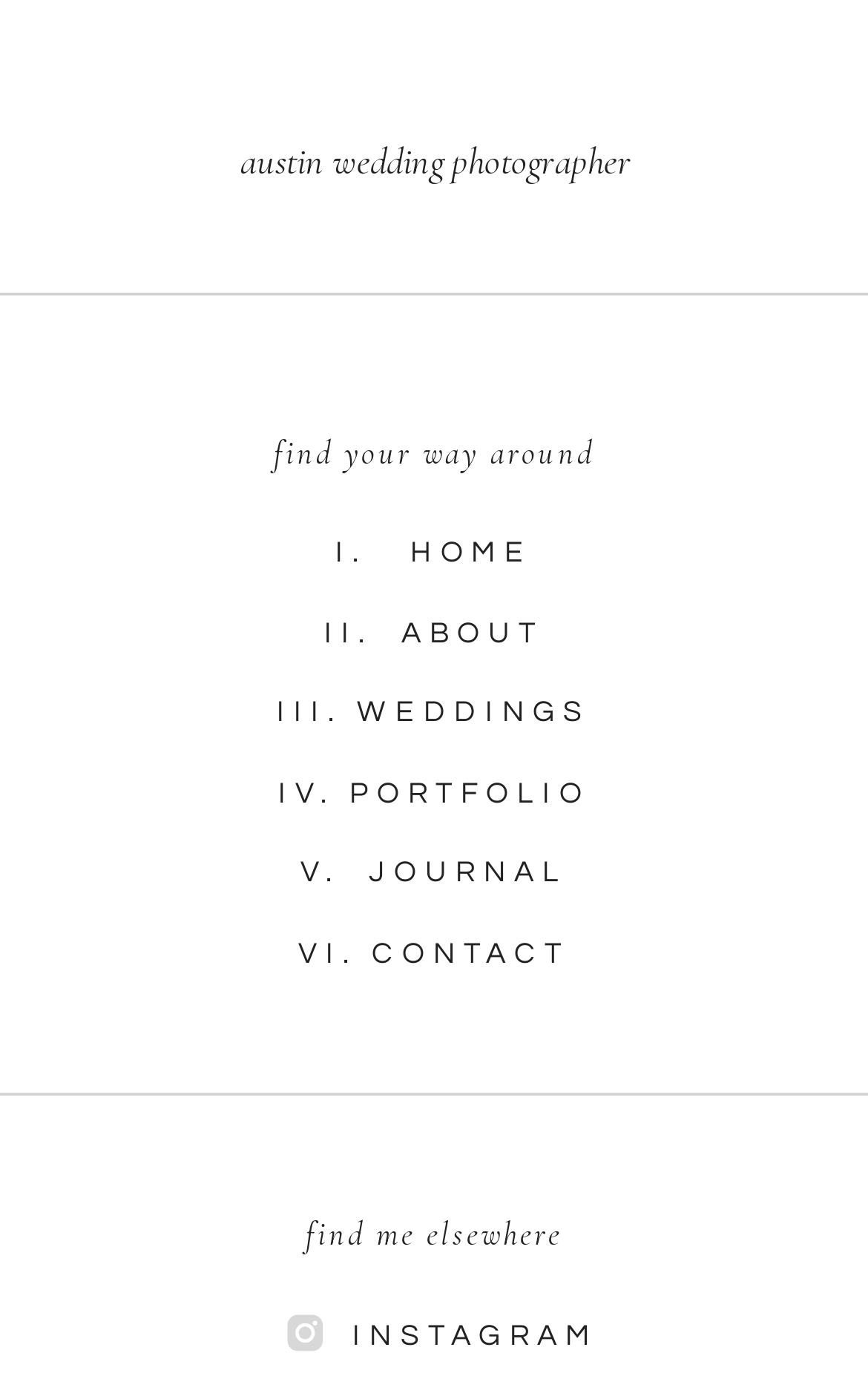What is the photographer's specialty?
Carefully analyze the image and provide a detailed answer to the question.

Based on the webpage, I can see that the photographer is an 'austin wedding photographer' as mentioned in the heading, and there is a link 'WEDDINGS' which suggests that weddings are a part of their portfolio.